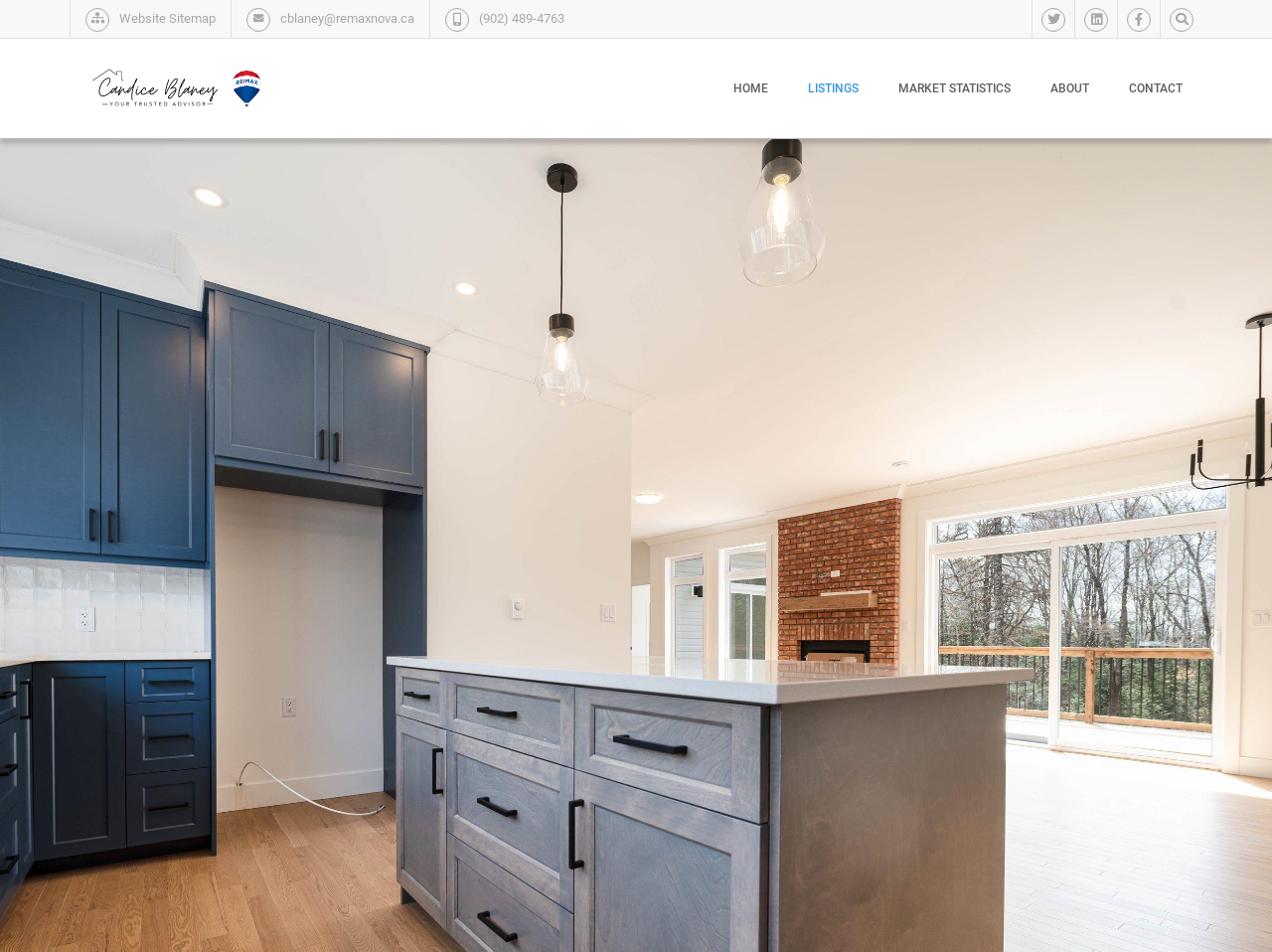Pinpoint the bounding box coordinates of the area that should be clicked to complete the following instruction: "Call (902) 489-4763". The coordinates must be given as four float numbers between 0 and 1, i.e., [left, top, right, bottom].

[0.377, 0.011, 0.444, 0.027]